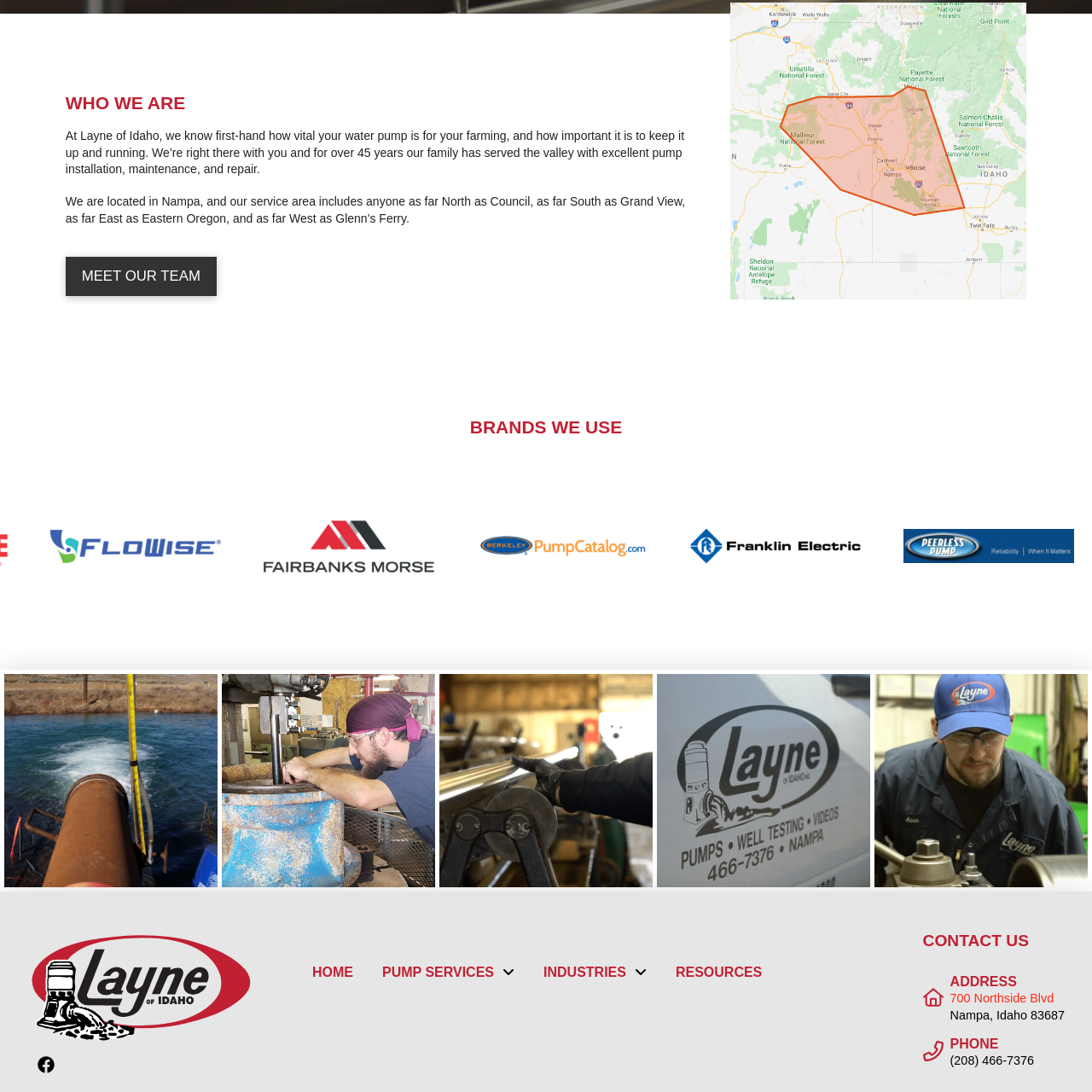What is the company's area of operation?
Examine the content inside the red bounding box in the image and provide a thorough answer to the question based on that visual information.

The company, Layne of Idaho, operates in the Greater Boise area and beyond, providing services to local farmers in these regions.